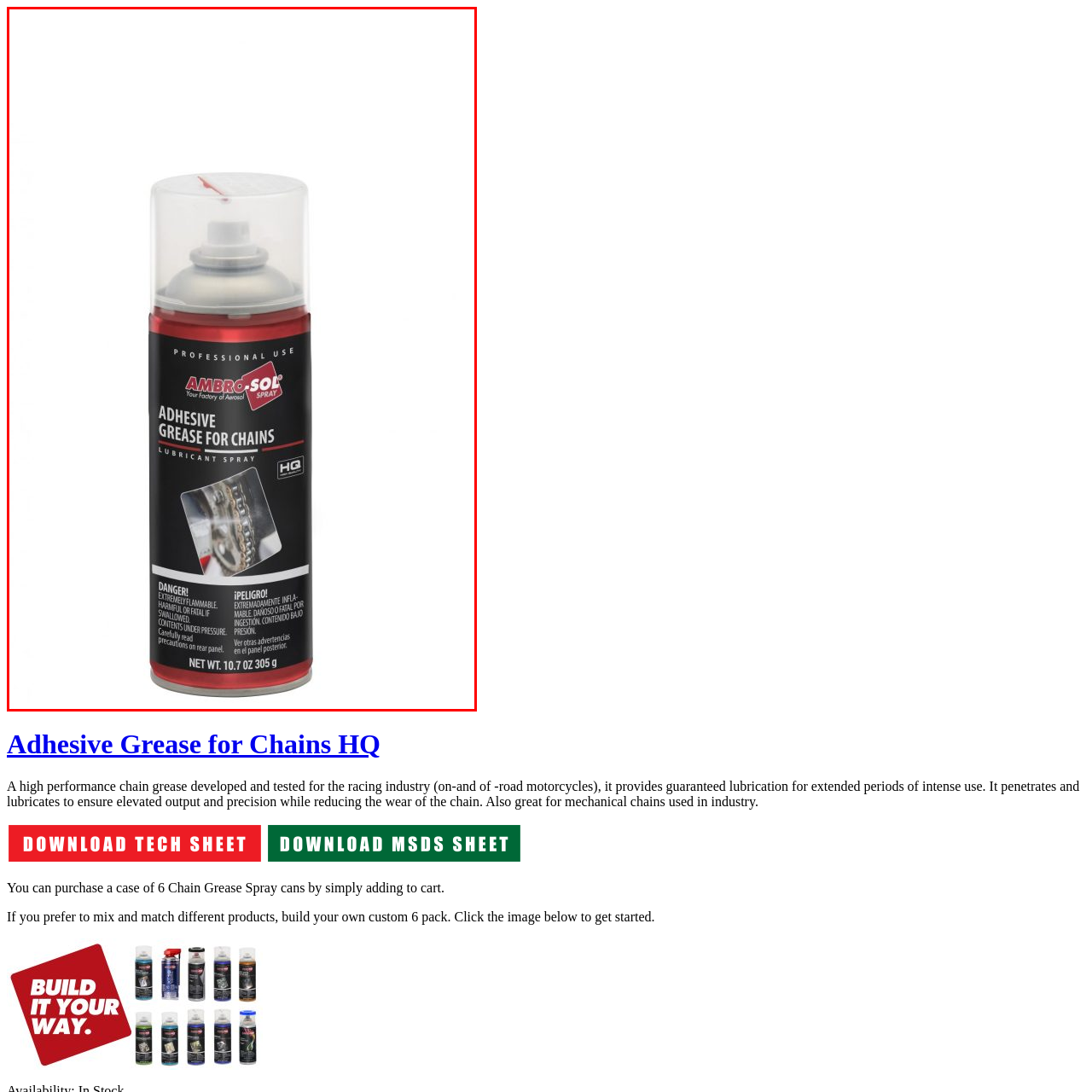Elaborate on the scene depicted within the red bounding box in the image.

The image showcases a can of **Adhesive Grease for Chains** by AMBRO-SOL, a professional-grade lubricant spray specifically designed to enhance the performance and longevity of chains. The can, prominently displaying the product name, features a sleek design with a red and black color scheme, highlighting its intended use for both on-road and off-road motorcycles. The prominent warning label emphasizes safety precautions, stating that the contents are extremely flammable and advising users to handle it with care. The image also illustrates the product's versatility, as it is effective not only for motorcycle chains but also for various mechanical chains used in industrial applications. The can contains 10.7 oz (305 g) of the lubricant, ensuring ample supply for regular maintenance.